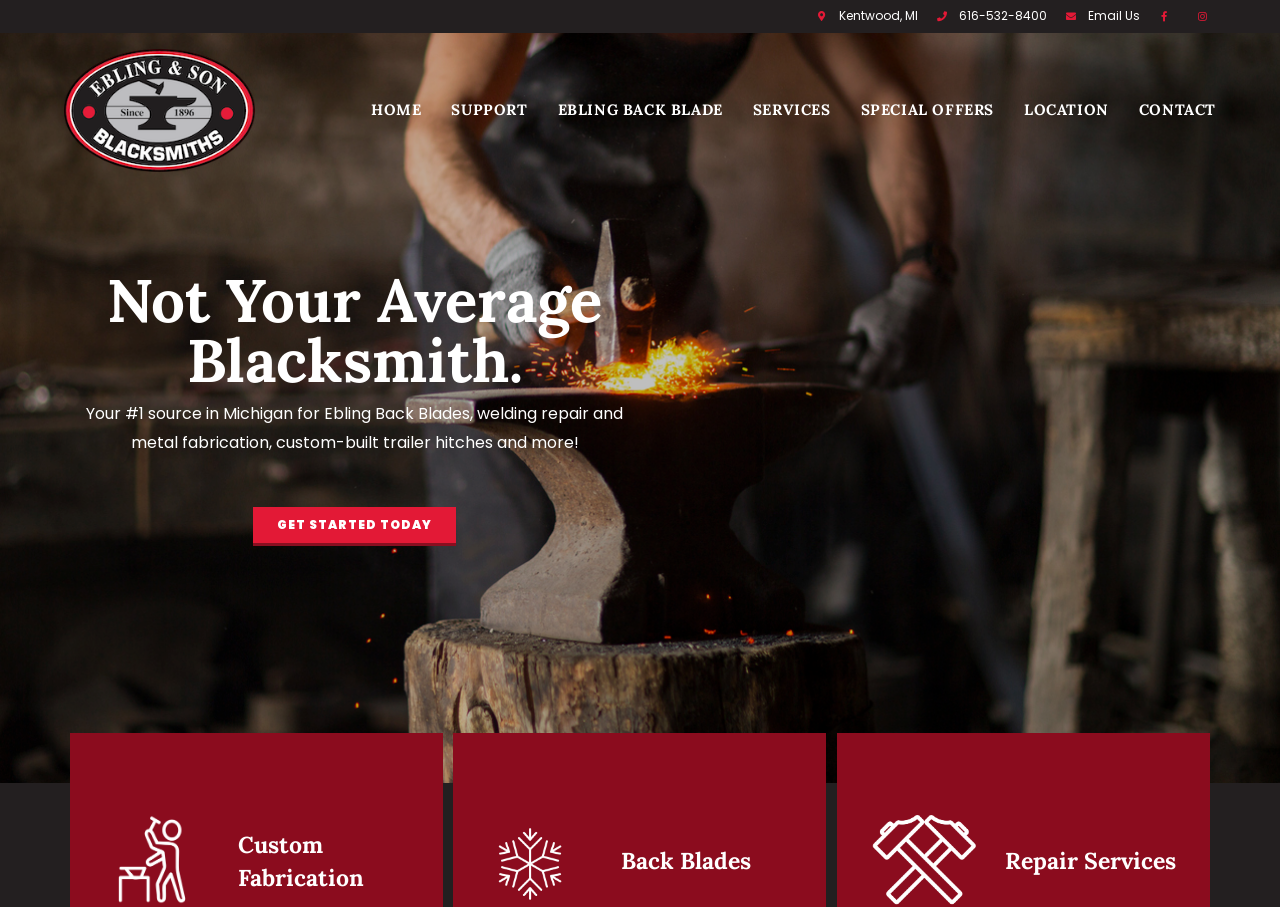Given the element description: "Get Started Today", predict the bounding box coordinates of the UI element it refers to, using four float numbers between 0 and 1, i.e., [left, top, right, bottom].

[0.198, 0.559, 0.356, 0.602]